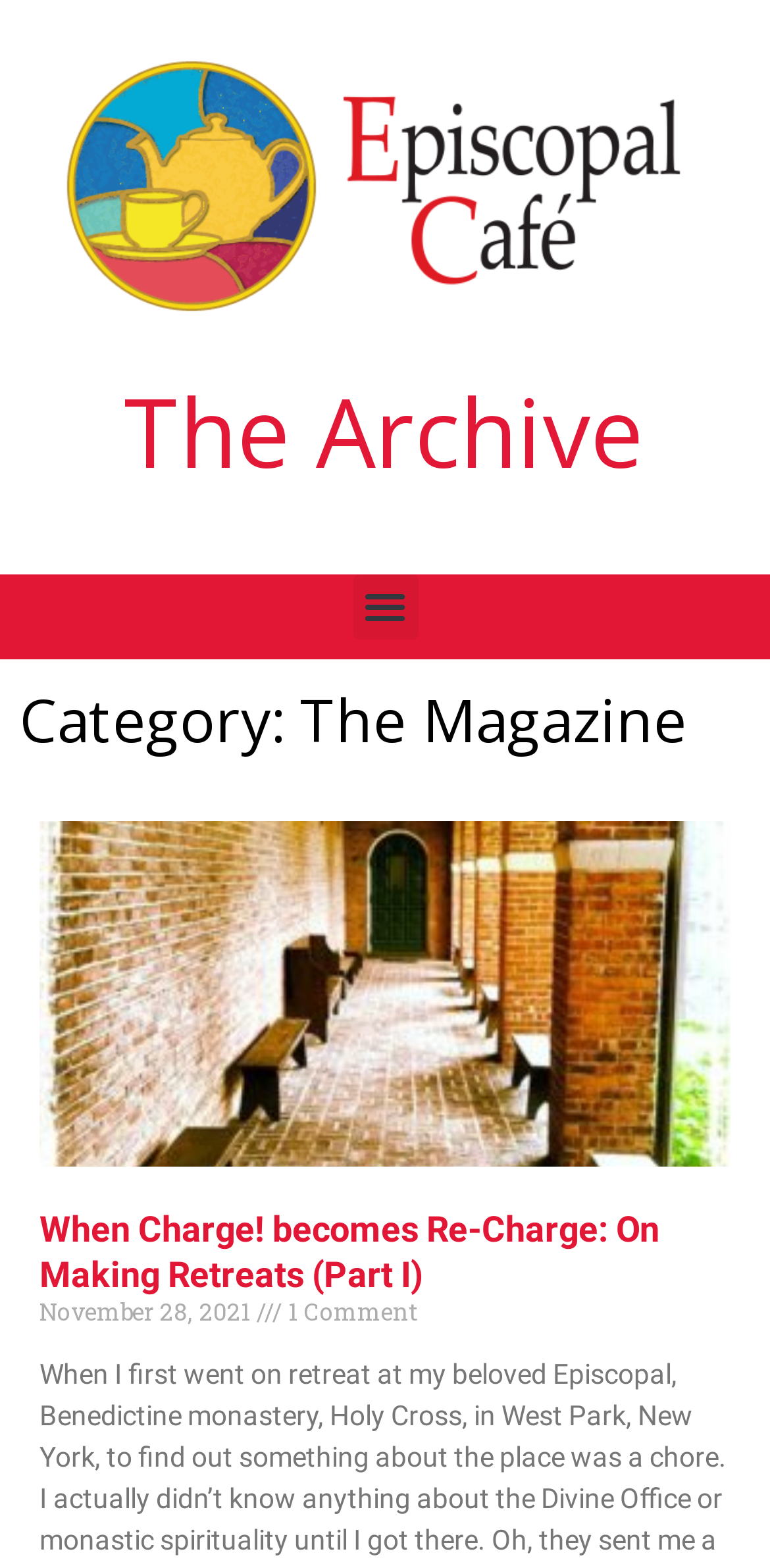What is the title of the article?
Please answer the question with as much detail and depth as you can.

I found a heading element with the text 'When Charge! becomes Re-Charge: On Making Retreats (Part I)', which is likely the title of the article.